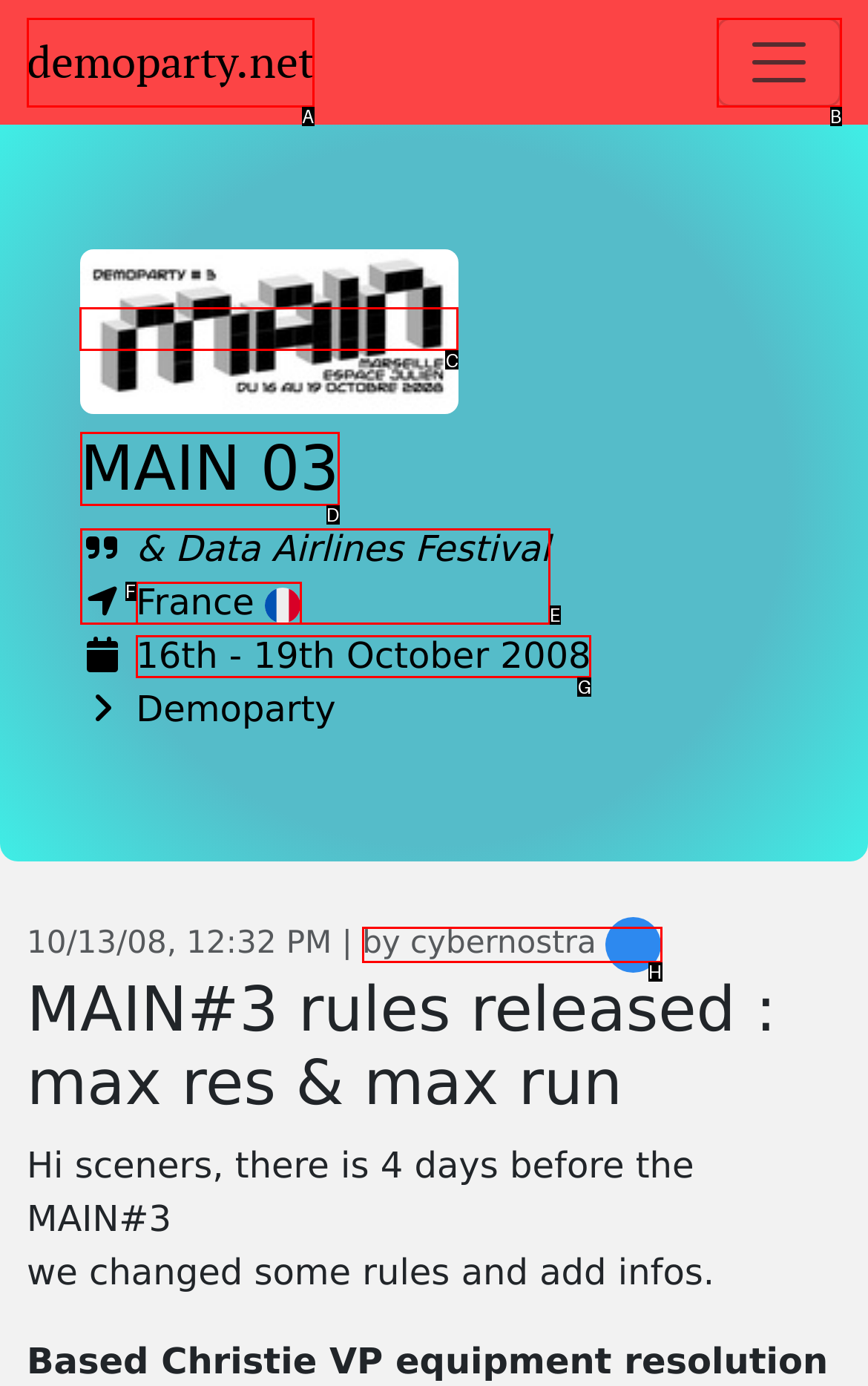To execute the task: Click the logo of MAIN 03, which one of the highlighted HTML elements should be clicked? Answer with the option's letter from the choices provided.

C